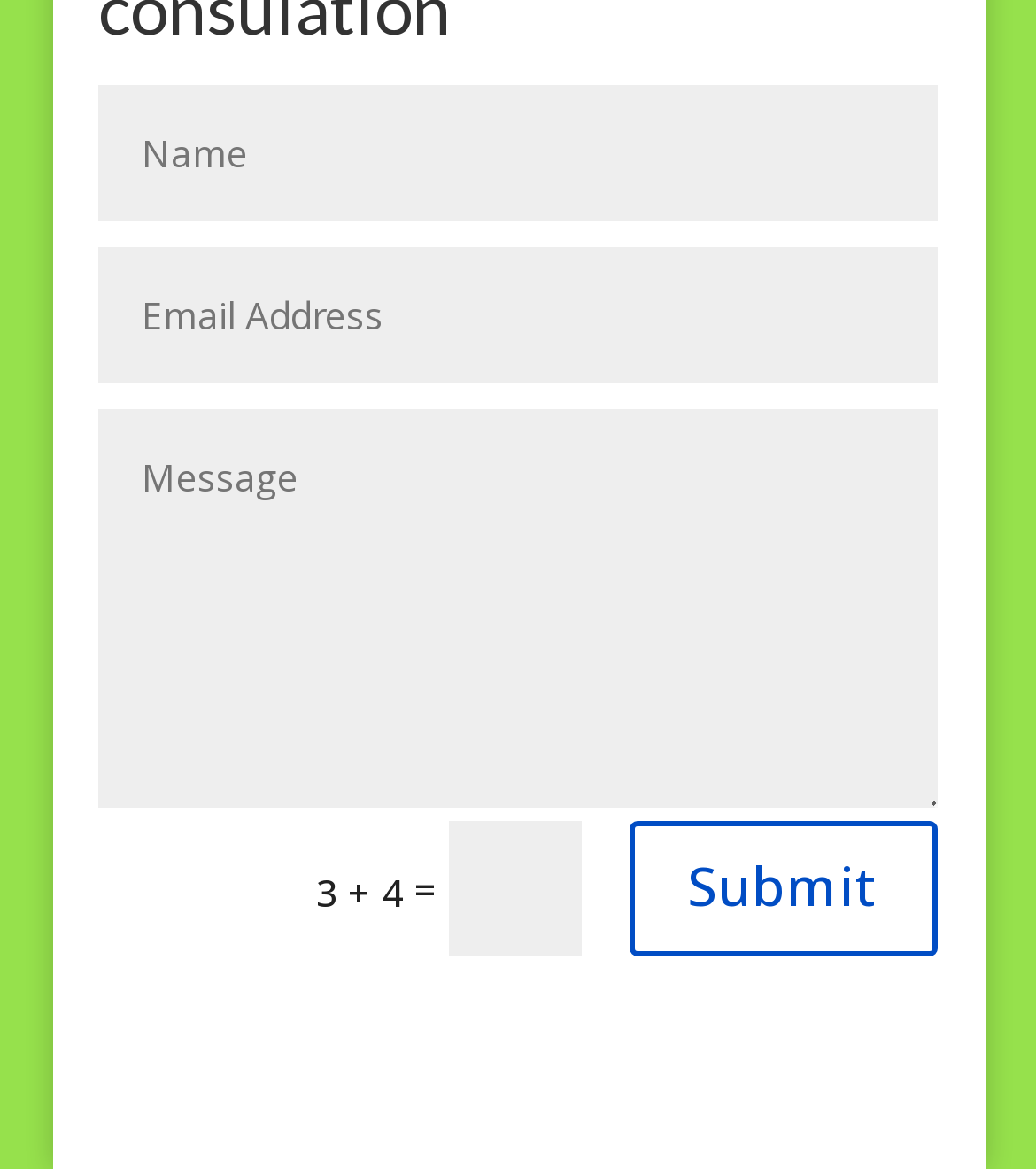Answer with a single word or phrase: 
How many textboxes are there on the webpage?

4